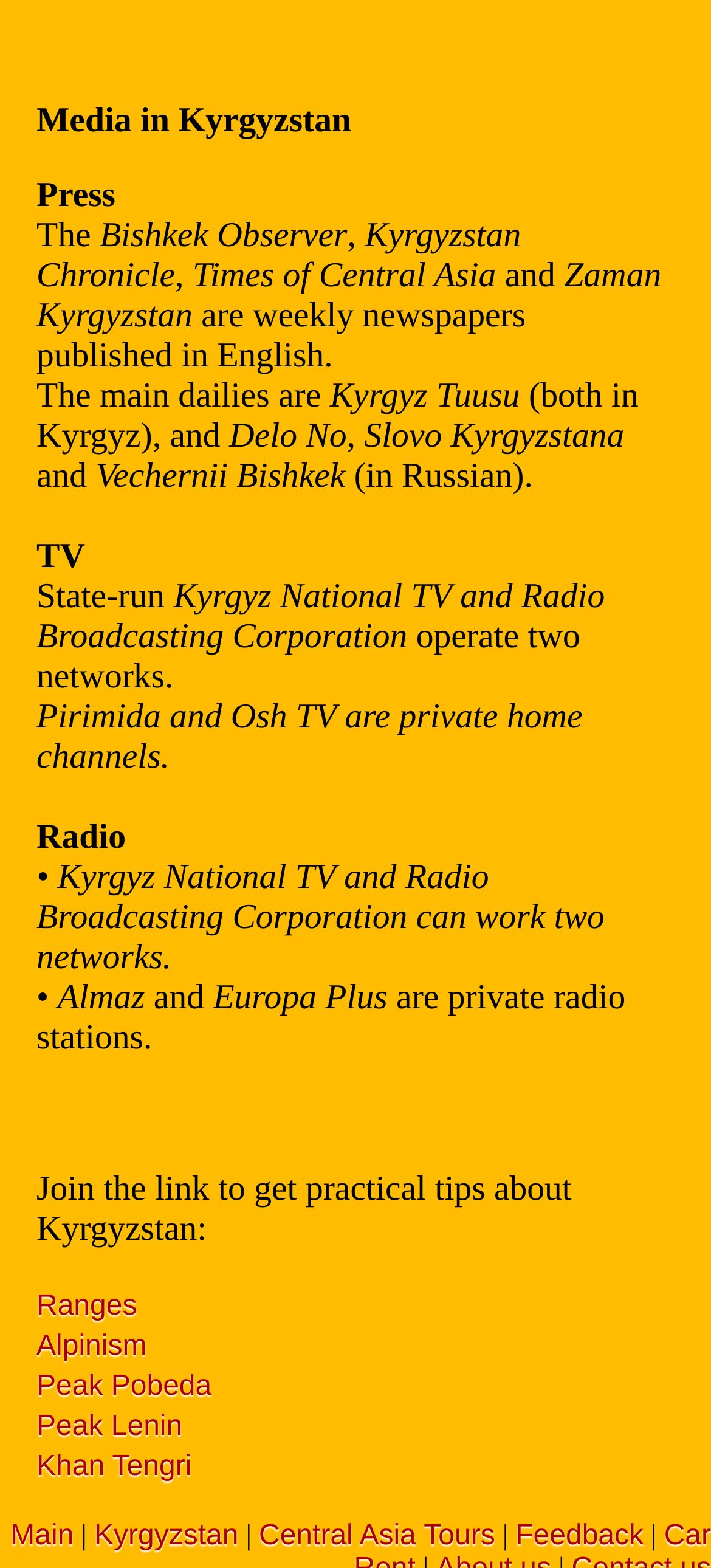Using the description "Tenerife", locate and provide the bounding box of the UI element.

None